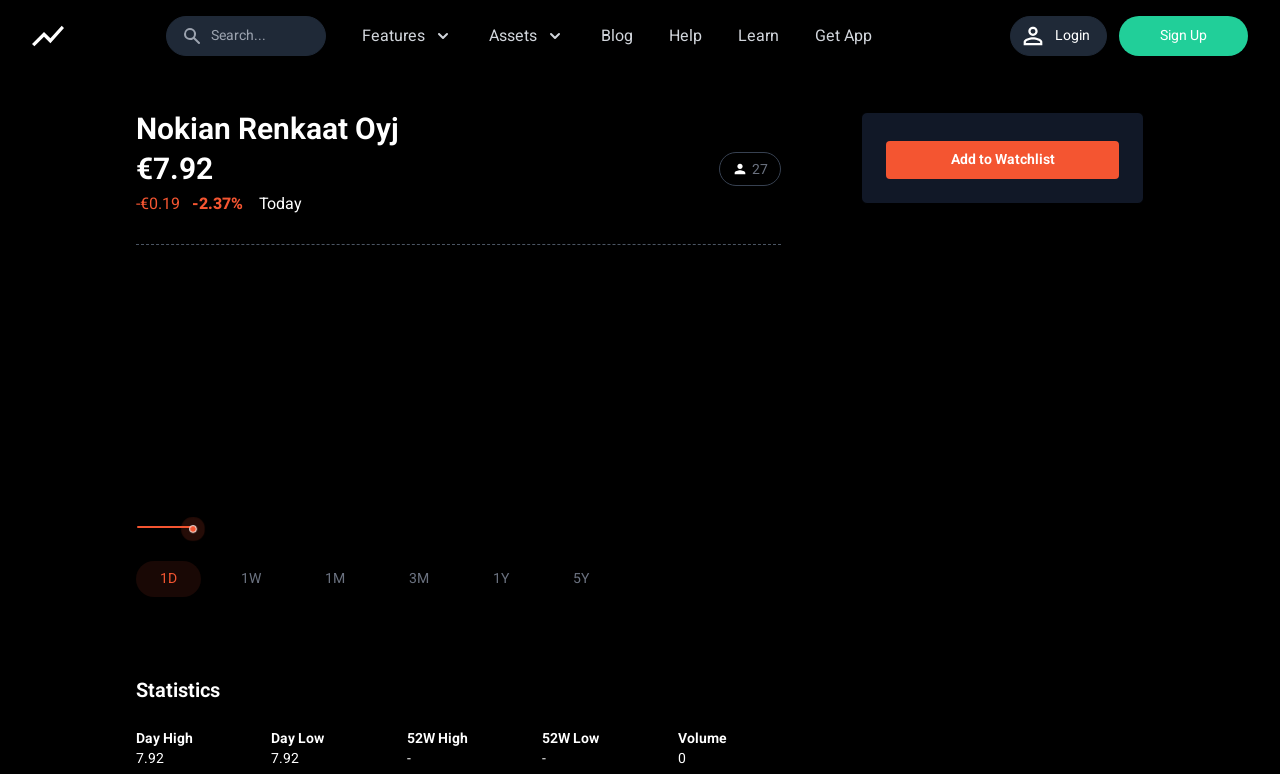Specify the bounding box coordinates for the region that must be clicked to perform the given instruction: "Log in to the account".

[0.786, 0.016, 0.868, 0.078]